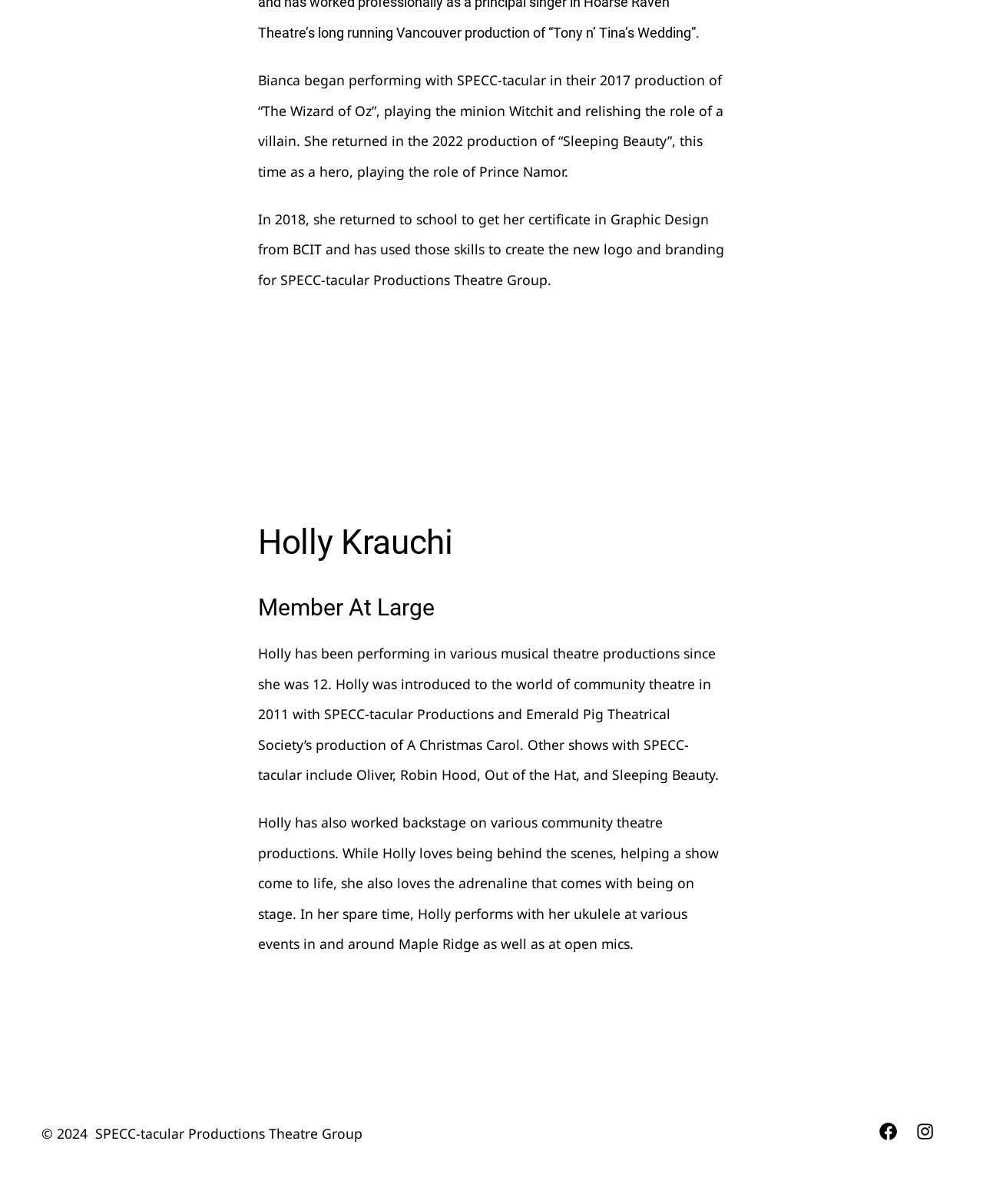Using the information from the screenshot, answer the following question thoroughly:
What is Holly's role in 'Sleeping Beauty'?

According to the text, Holly was introduced to the world of community theatre in 2011, and she played the role of Prince Namor in SPECC-tacular's production of 'Sleeping Beauty'.